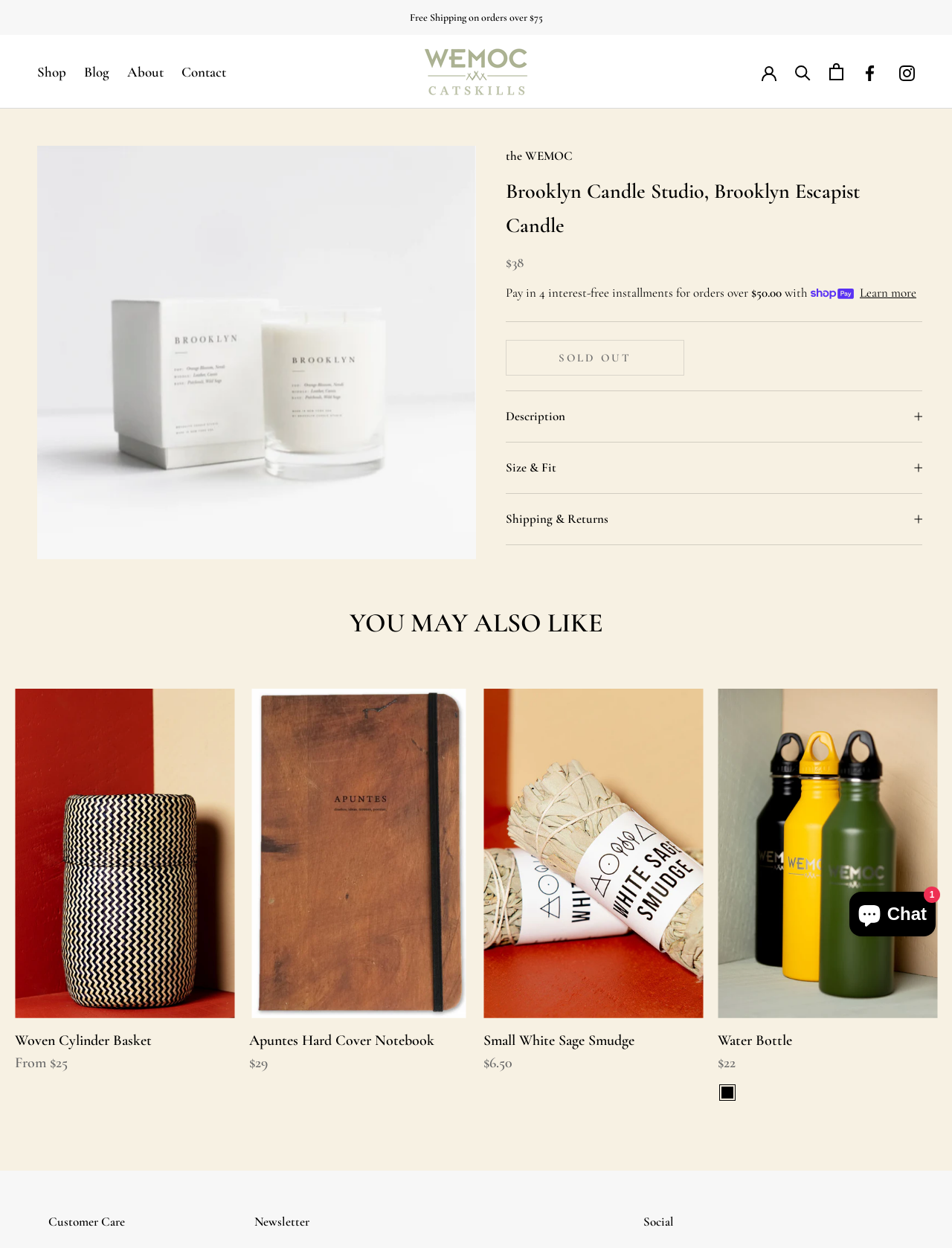Please specify the bounding box coordinates of the clickable region to carry out the following instruction: "View product description". The coordinates should be four float numbers between 0 and 1, in the format [left, top, right, bottom].

[0.531, 0.313, 0.969, 0.354]